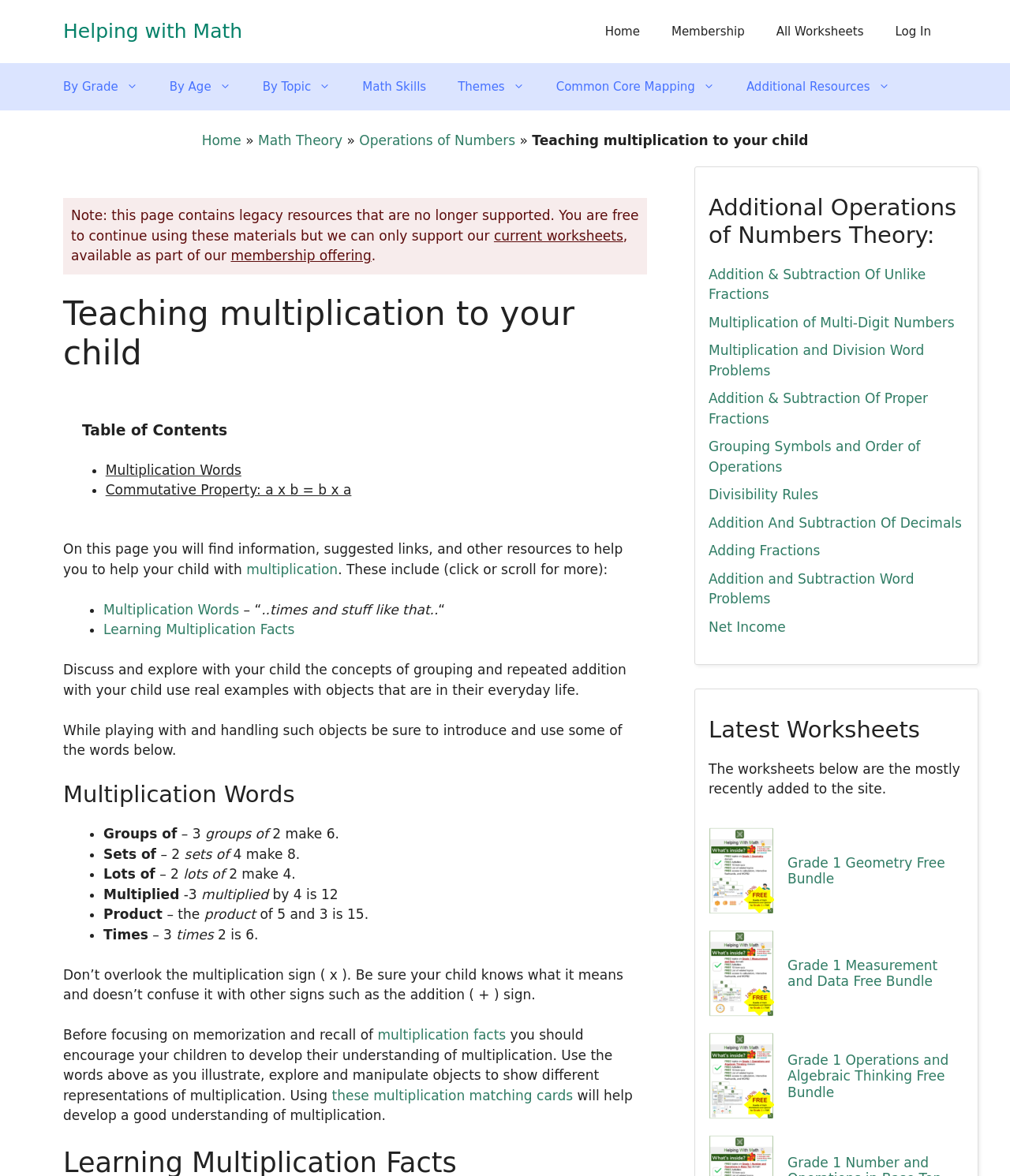Provide a comprehensive caption for the webpage.

This webpage is dedicated to helping parents teach their children multiplication. At the top, there is a banner with a link to the "Site" and several other links, including "Home", "Membership", "All Worksheets", and "Log In". Below the banner, there is a navigation menu with three main categories: "By Grade", "By Age", and "By Topic". Each category has multiple links to specific resources.

The main content of the page is divided into two sections. The first section has a heading "Teaching multiplication to your child" and a note that the resources on this page are legacy and no longer supported. There is a link to "current worksheets" and information about the membership offering.

The second section is a table of contents with a list of links to various topics, including "Math Theory", "Operations of Numbers", and "Multiplication Words". There are also links to other resources, such as "Additional Resources" and "Common Core Mapping".

Throughout the page, there are multiple links to different topics and resources, making it easy to navigate and find specific information. The layout is organized and easy to follow, with clear headings and concise text.